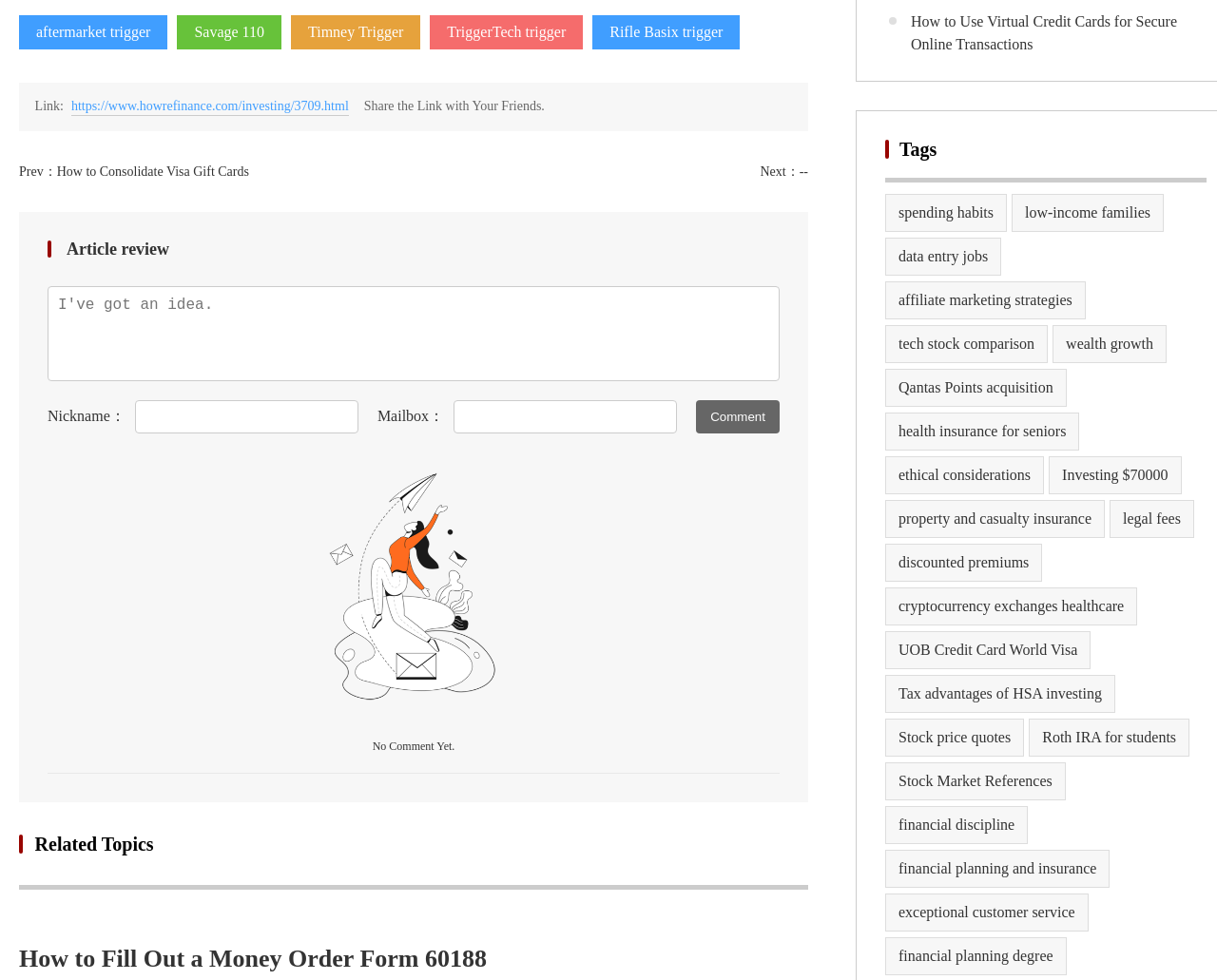Use a single word or phrase to answer the question:
What is the purpose of the textbox with the label 'Nickname：'?

To input nickname